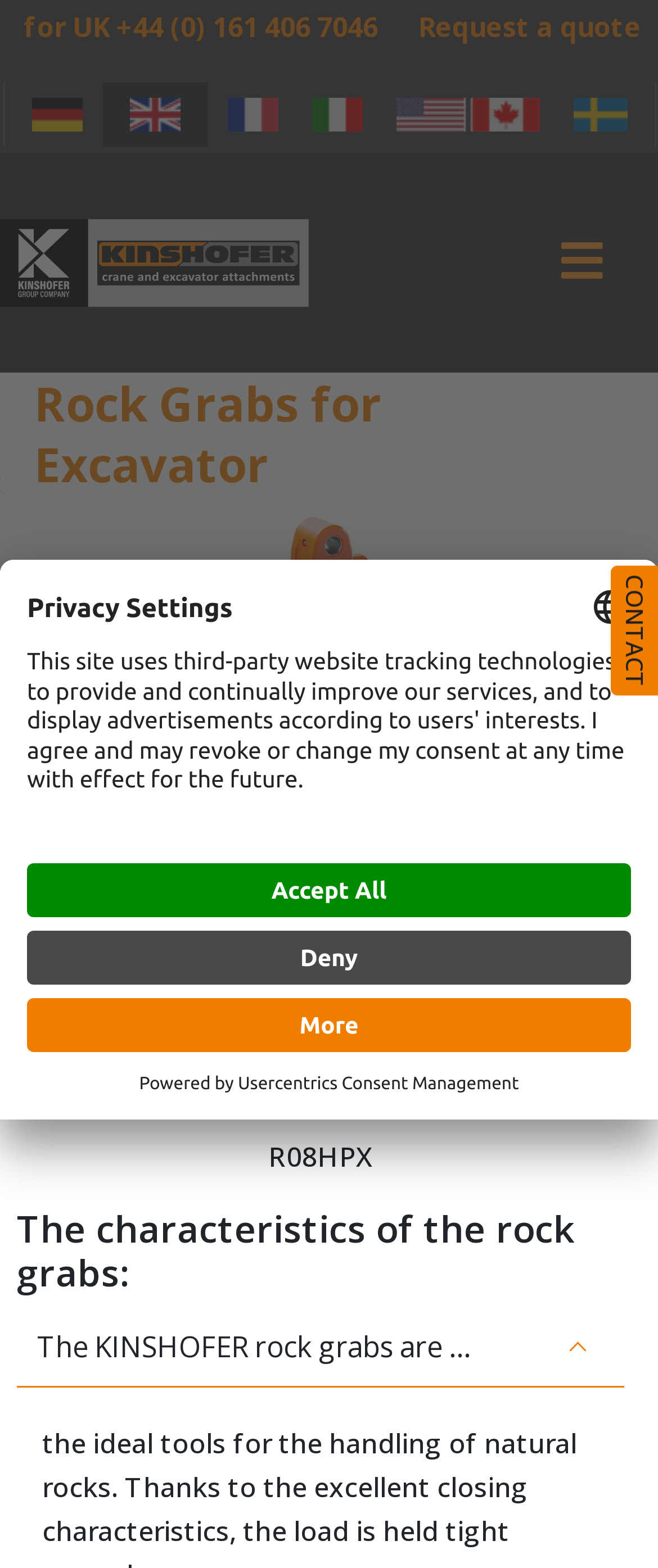Determine the bounding box coordinates for the area you should click to complete the following instruction: "Contact KINSHOFER".

[0.941, 0.366, 0.99, 0.438]